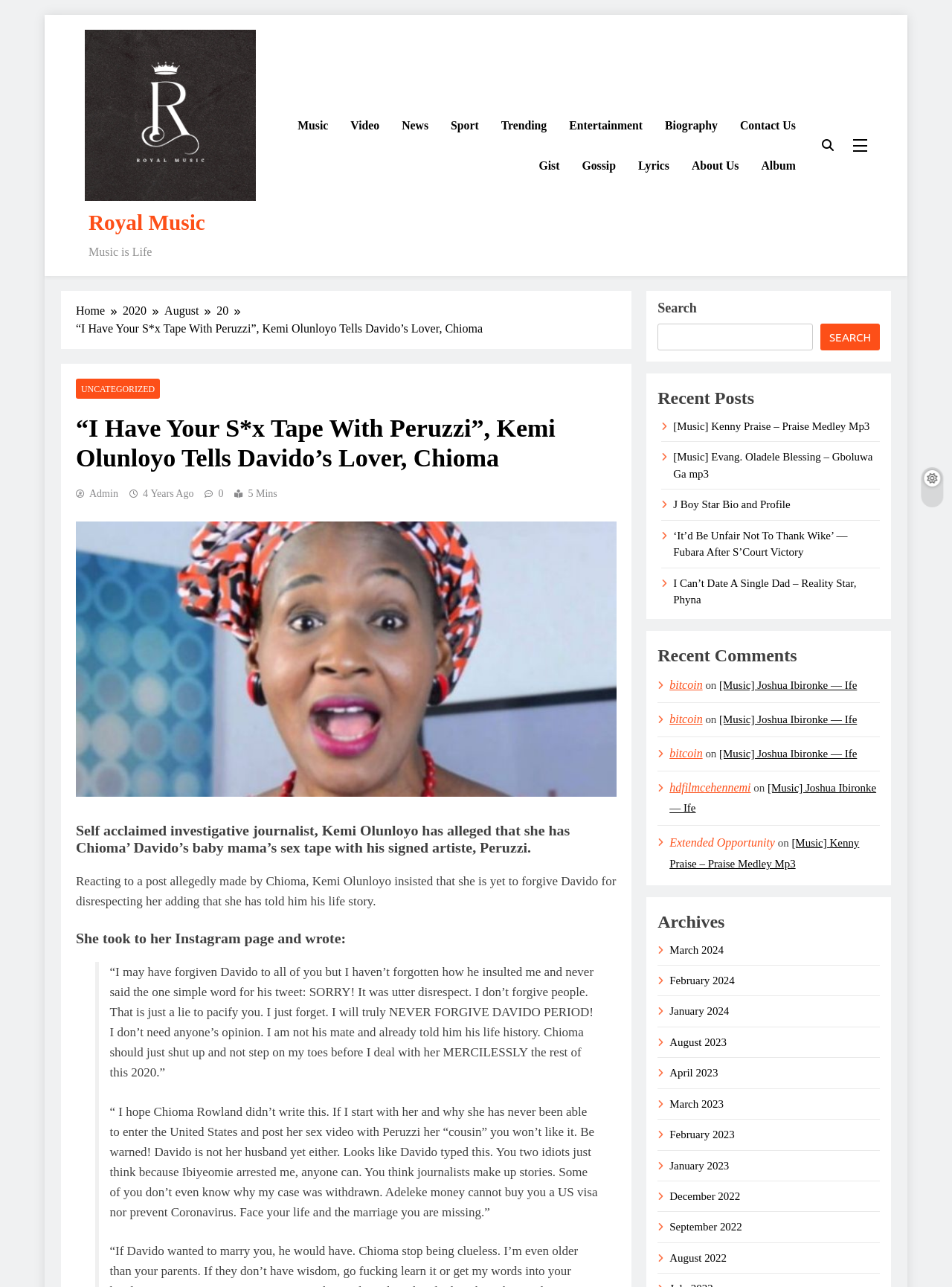Provide a brief response to the question below using one word or phrase:
What is the category of the post?

UNCATEGORIZED